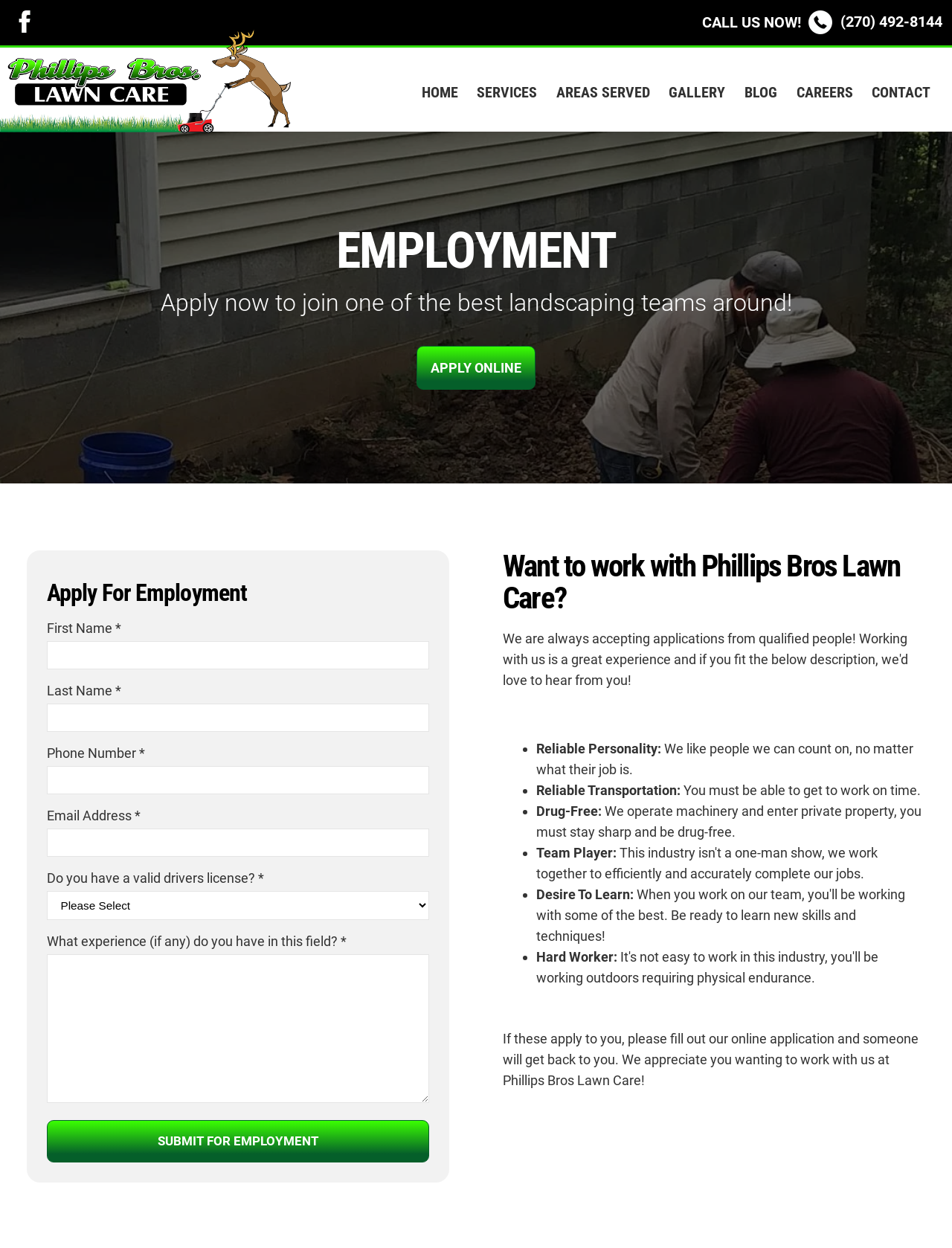Indicate the bounding box coordinates of the element that needs to be clicked to satisfy the following instruction: "Fill out the first name field". The coordinates should be four float numbers between 0 and 1, i.e., [left, top, right, bottom].

[0.049, 0.514, 0.451, 0.536]